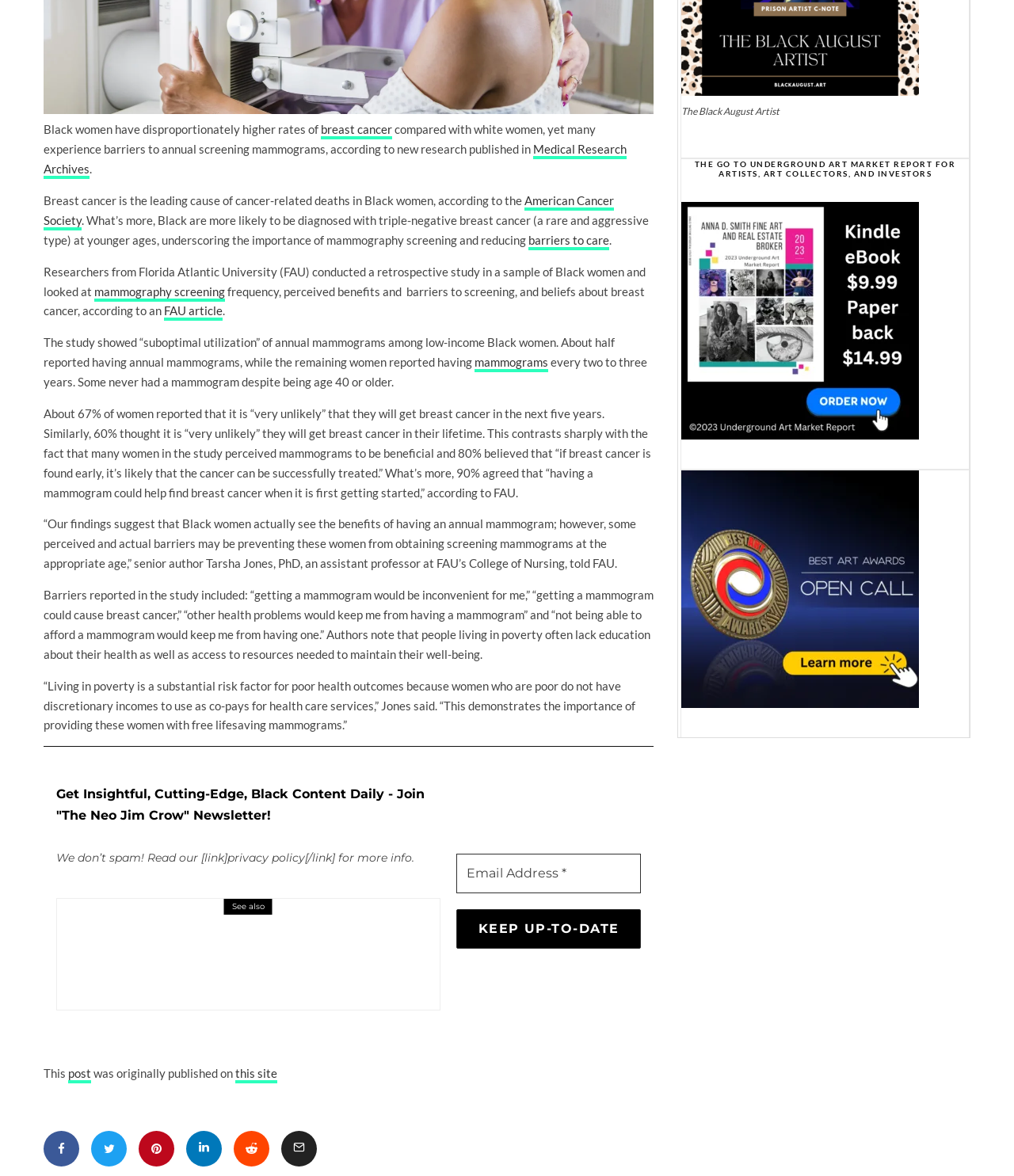Highlight the bounding box coordinates of the element you need to click to perform the following instruction: "Click the link to learn more about Medical Research Archives."

[0.043, 0.121, 0.618, 0.15]